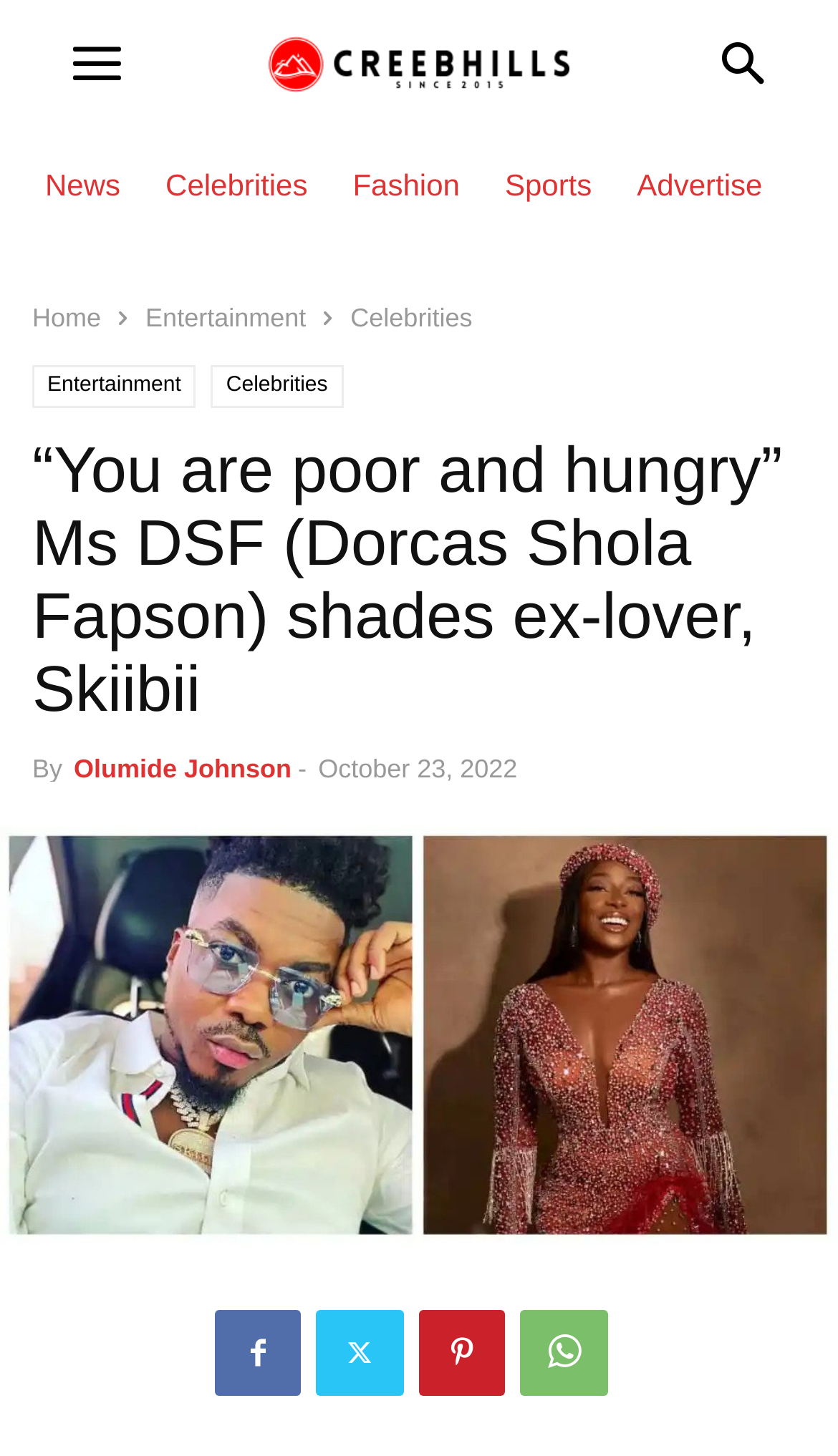Please give a one-word or short phrase response to the following question: 
When was the article published?

October 23, 2022